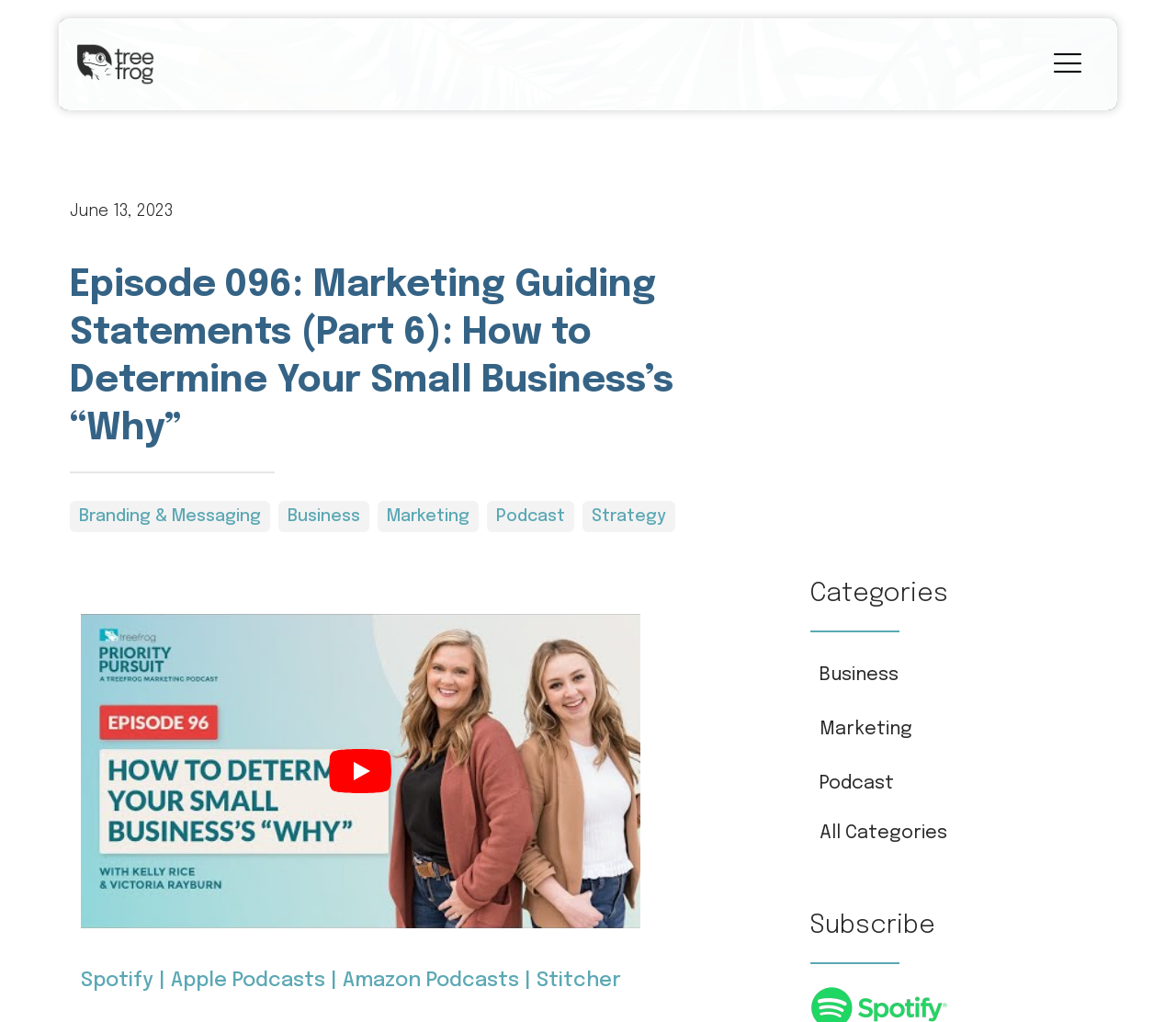Find the bounding box coordinates of the clickable area that will achieve the following instruction: "Read the episode on Marketing Guiding Statements".

[0.059, 0.256, 0.641, 0.443]